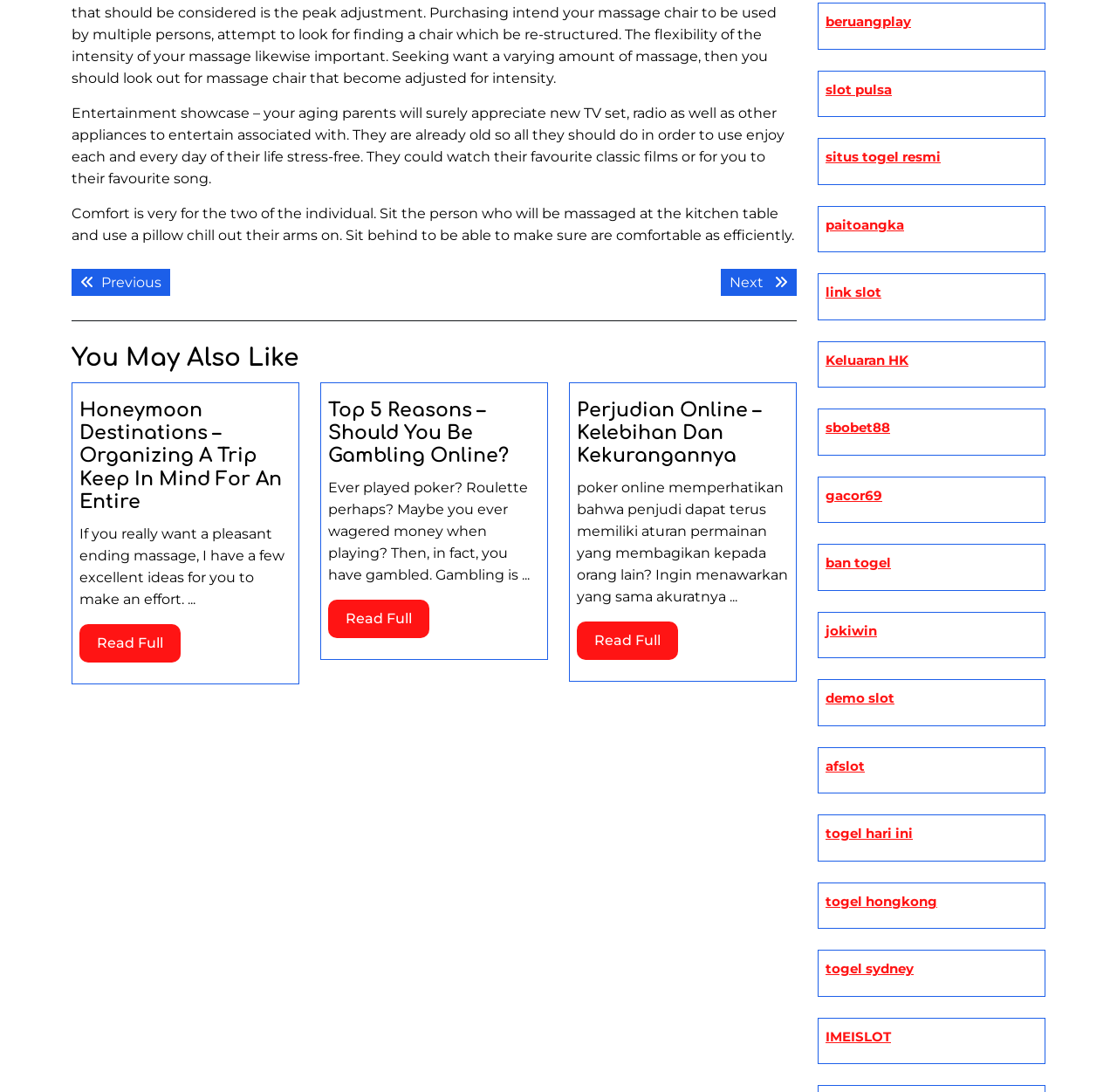Identify the bounding box coordinates of the part that should be clicked to carry out this instruction: "Click on 'Next post:' link".

[0.645, 0.246, 0.713, 0.271]